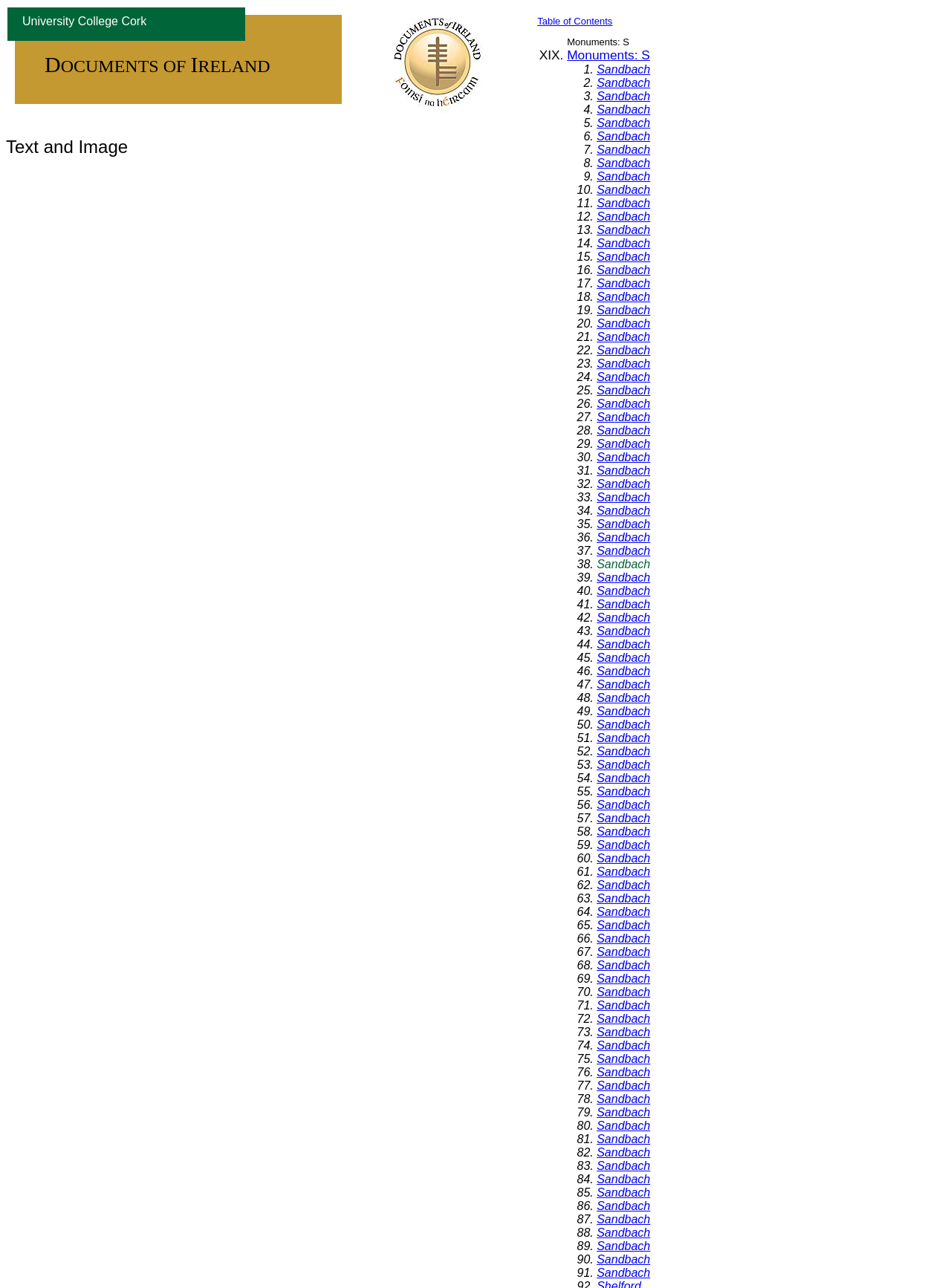Determine the bounding box coordinates for the element that should be clicked to follow this instruction: "Click on 'Table of Contents'". The coordinates should be given as four float numbers between 0 and 1, in the format [left, top, right, bottom].

[0.565, 0.012, 0.644, 0.021]